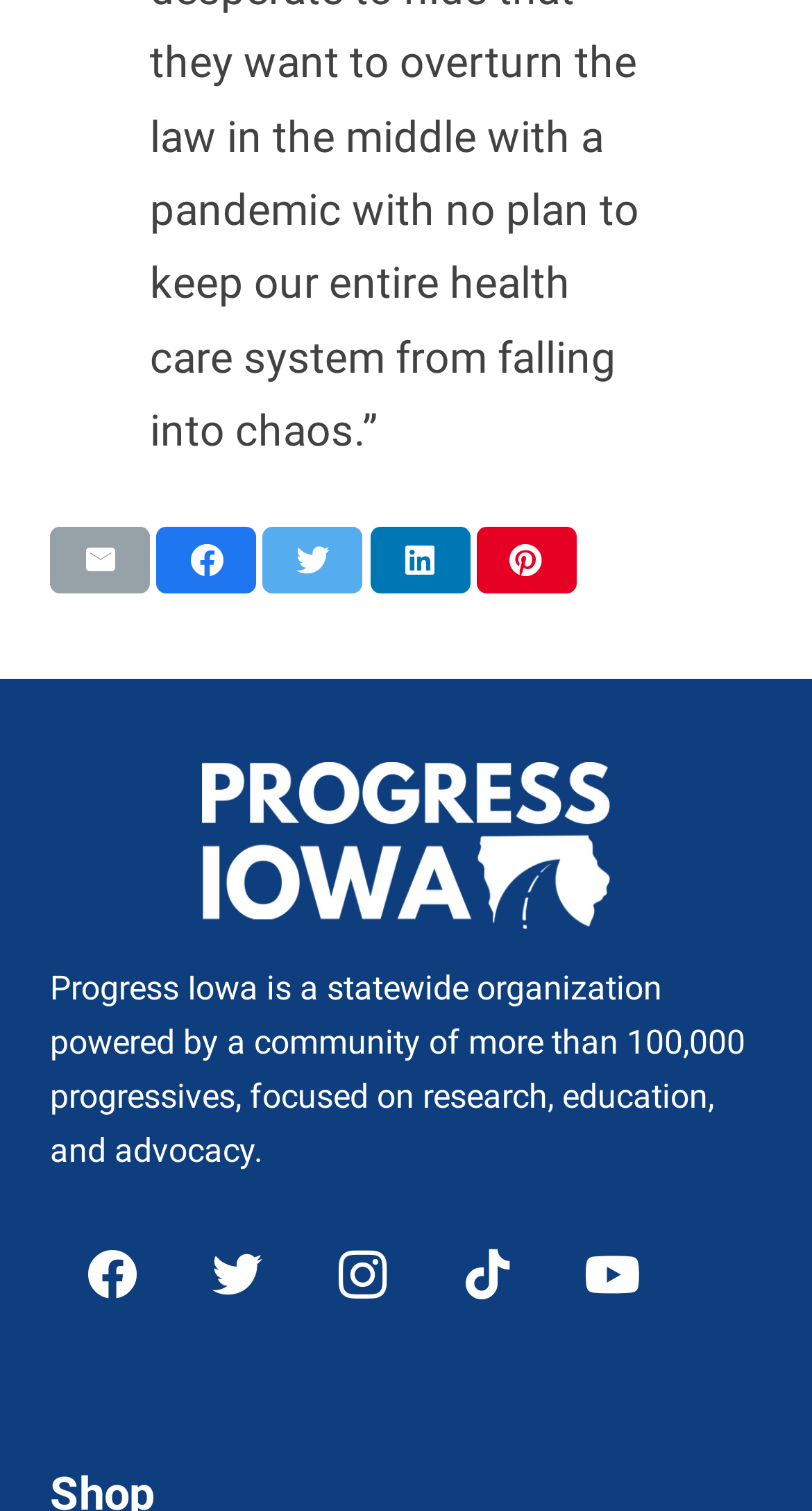Determine the bounding box coordinates for the UI element matching this description: "aria-label="Share this" title="Share this"".

[0.193, 0.348, 0.316, 0.392]